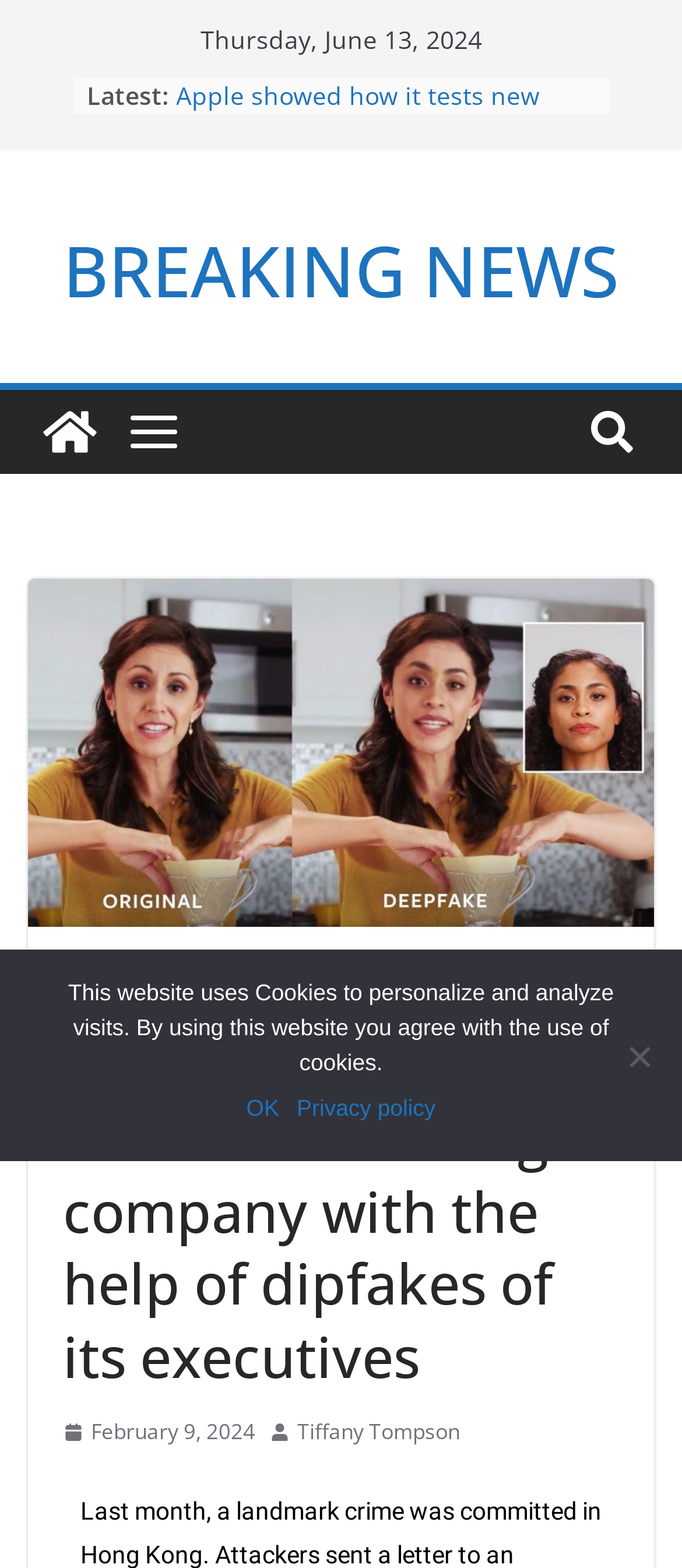Given the description of a UI element: "February 9, 2024February 9, 2024", identify the bounding box coordinates of the matching element in the webpage screenshot.

[0.092, 0.901, 0.374, 0.926]